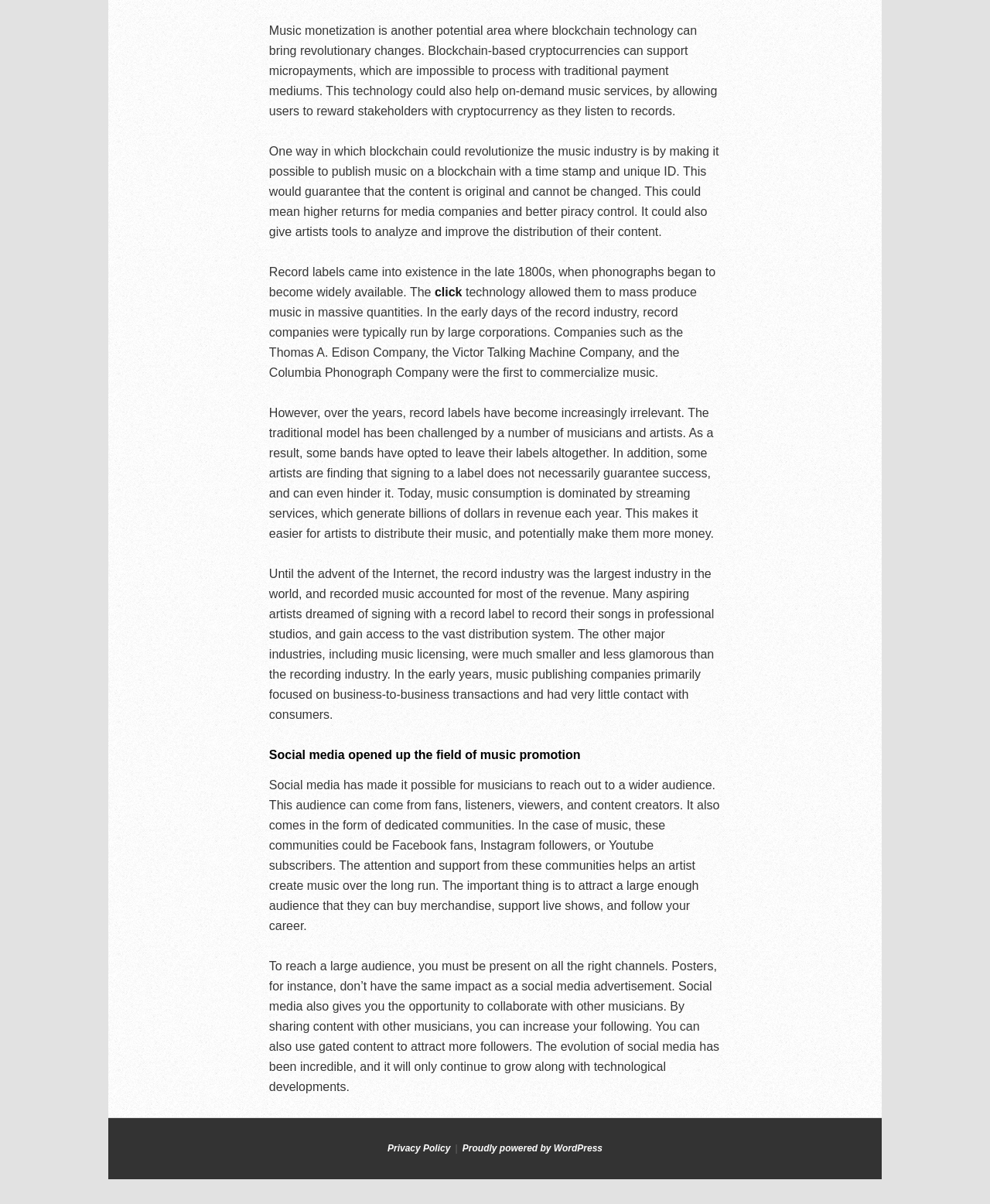What is the purpose of publishing music on a blockchain?
Give a one-word or short phrase answer based on the image.

Guarantee original content